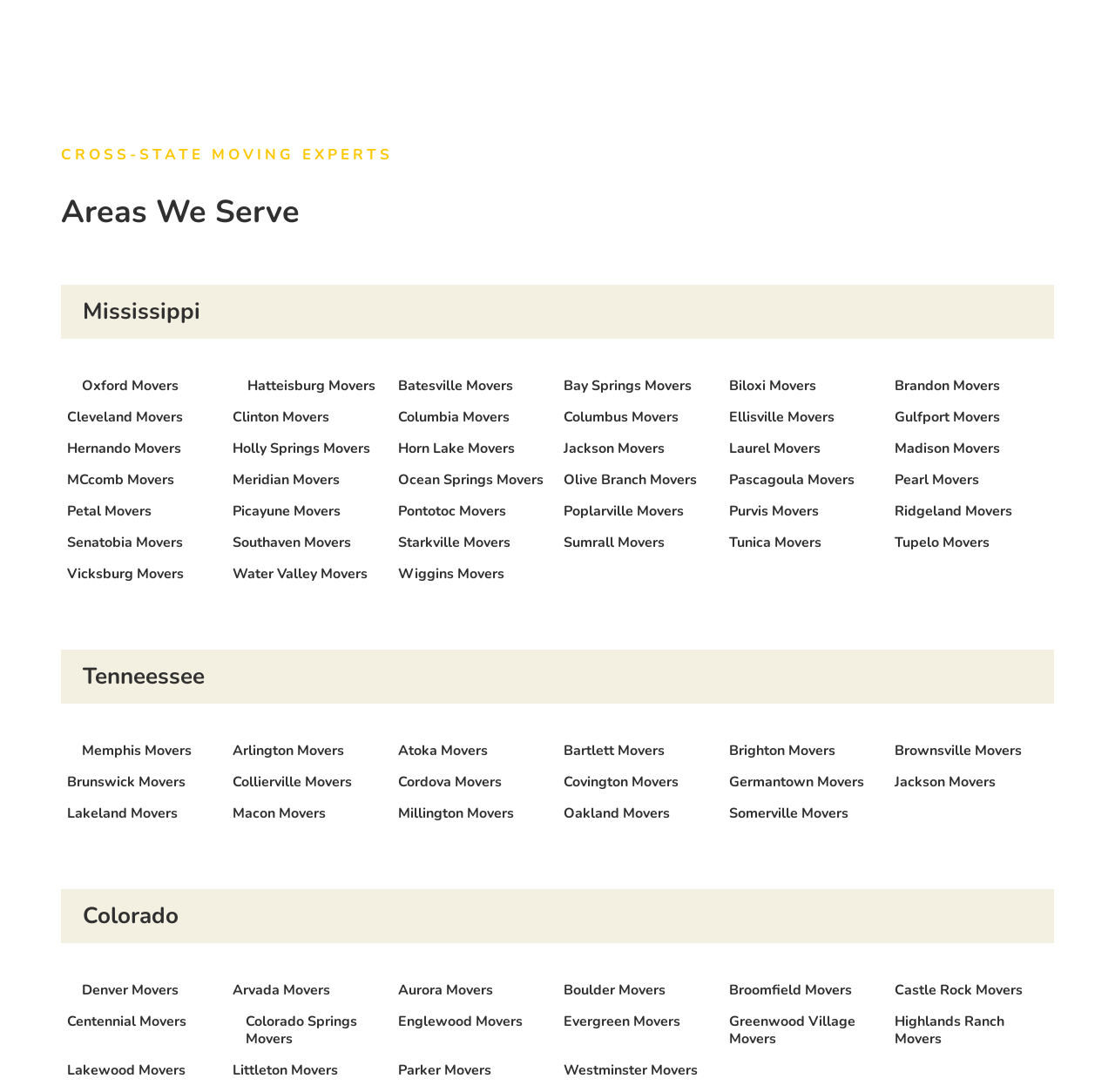Please identify the coordinates of the bounding box that should be clicked to fulfill this instruction: "Click on Jackson Movers".

[0.505, 0.401, 0.596, 0.419]